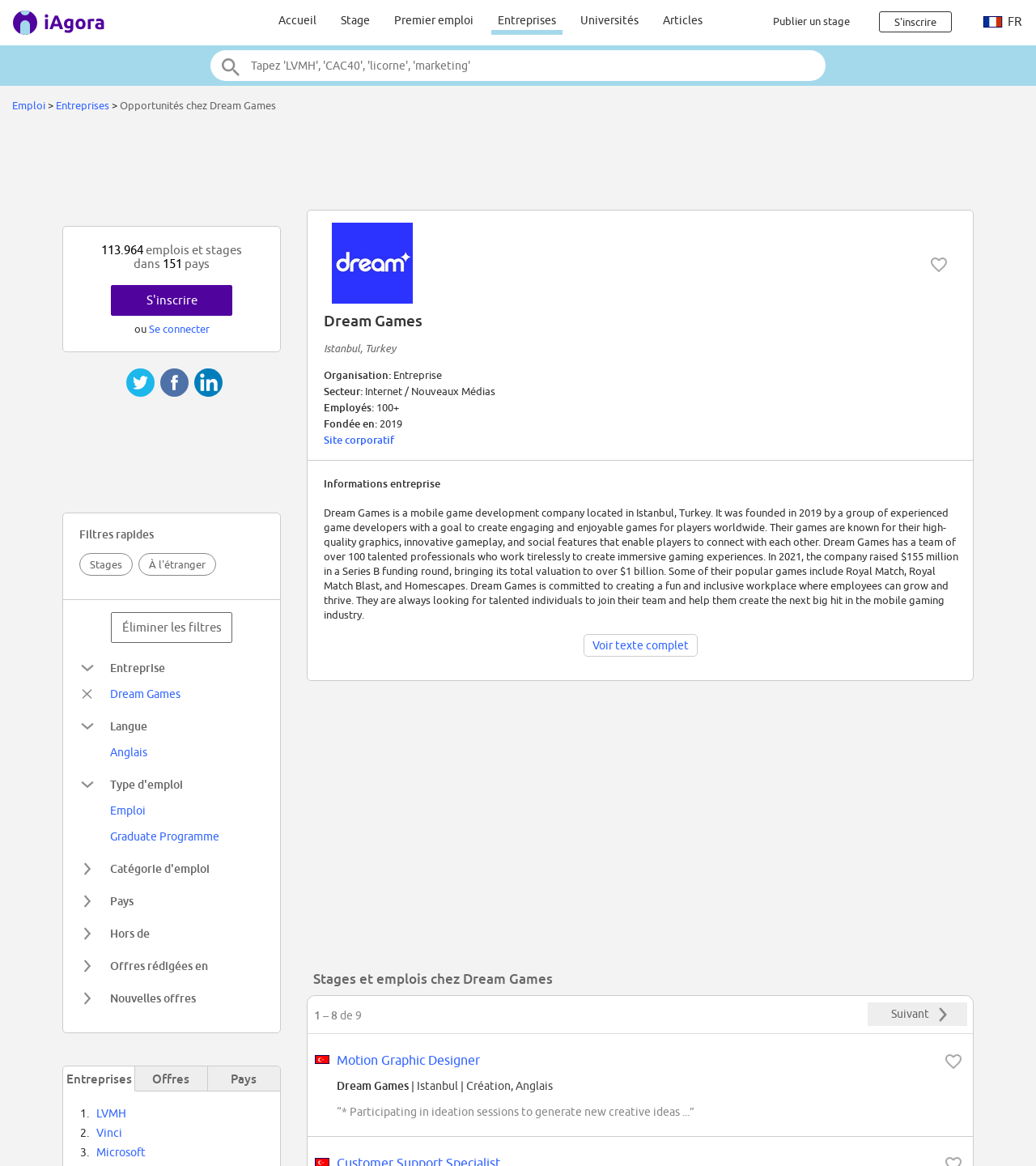Using the provided description: "Entreprises", find the bounding box coordinates of the corresponding UI element. The output should be four float numbers between 0 and 1, in the format [left, top, right, bottom].

[0.061, 0.915, 0.131, 0.936]